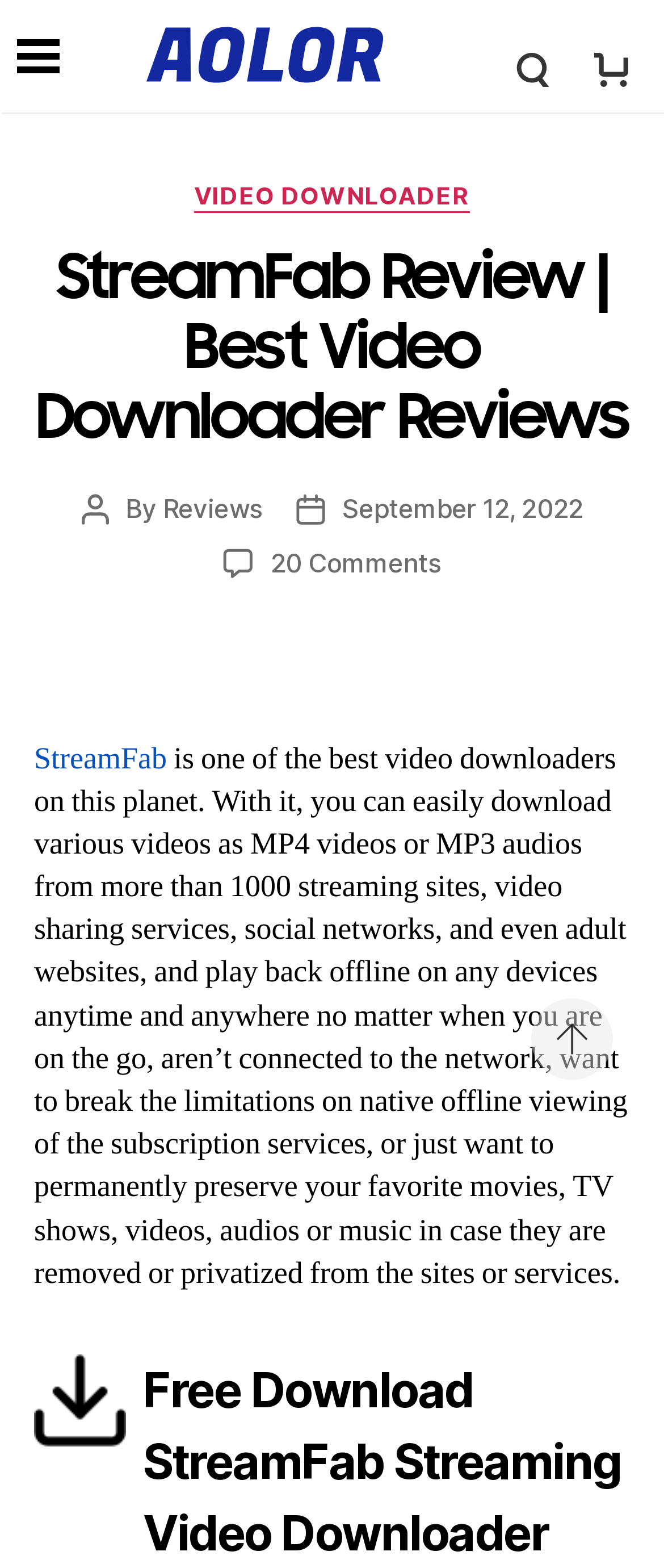Identify the bounding box coordinates for the UI element described as follows: "Navigation Menu". Ensure the coordinates are four float numbers between 0 and 1, formatted as [left, top, right, bottom].

[0.026, 0.025, 0.09, 0.047]